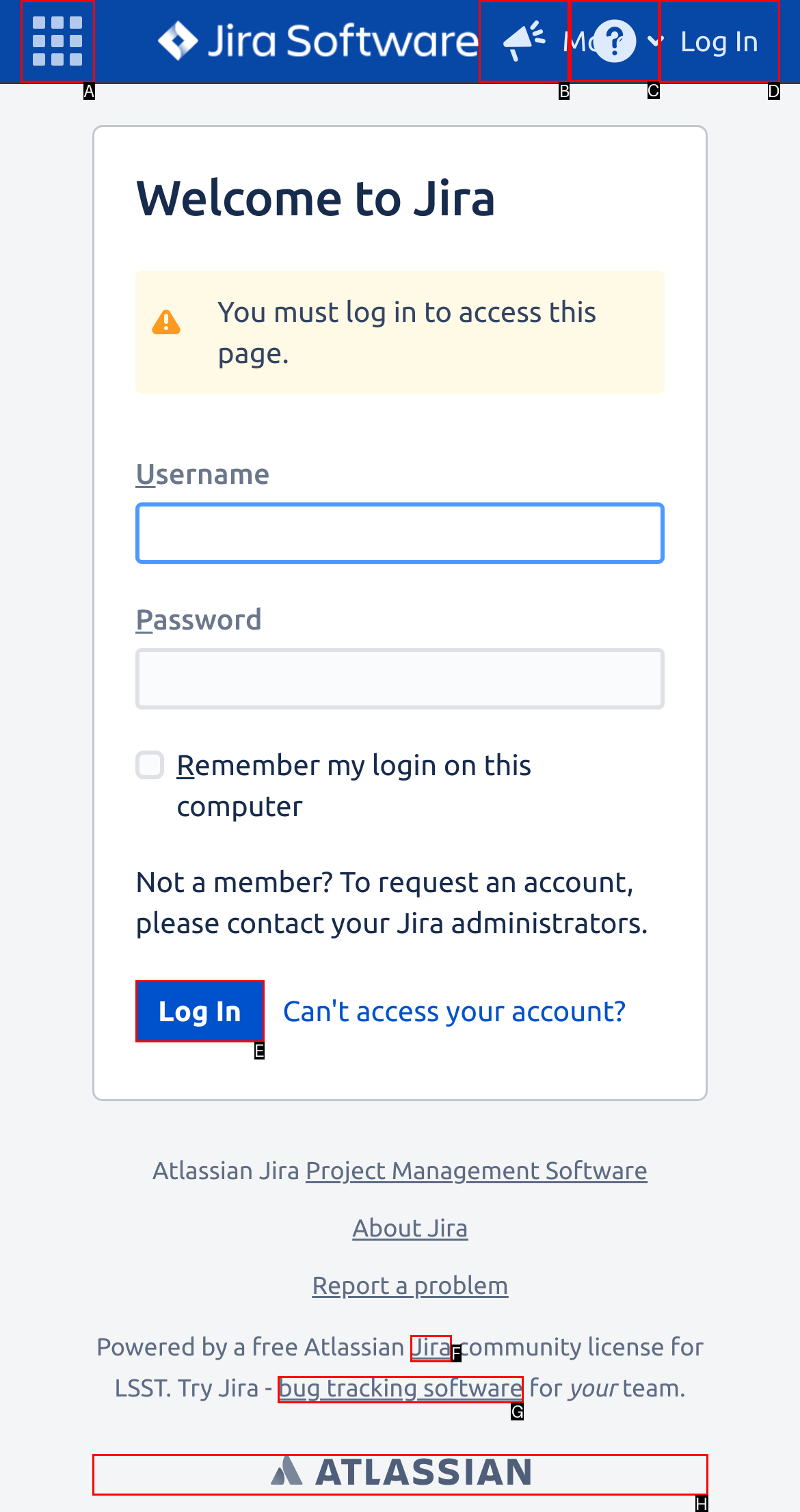Which letter corresponds to the correct option to complete the task: Click the Help link?
Answer with the letter of the chosen UI element.

C